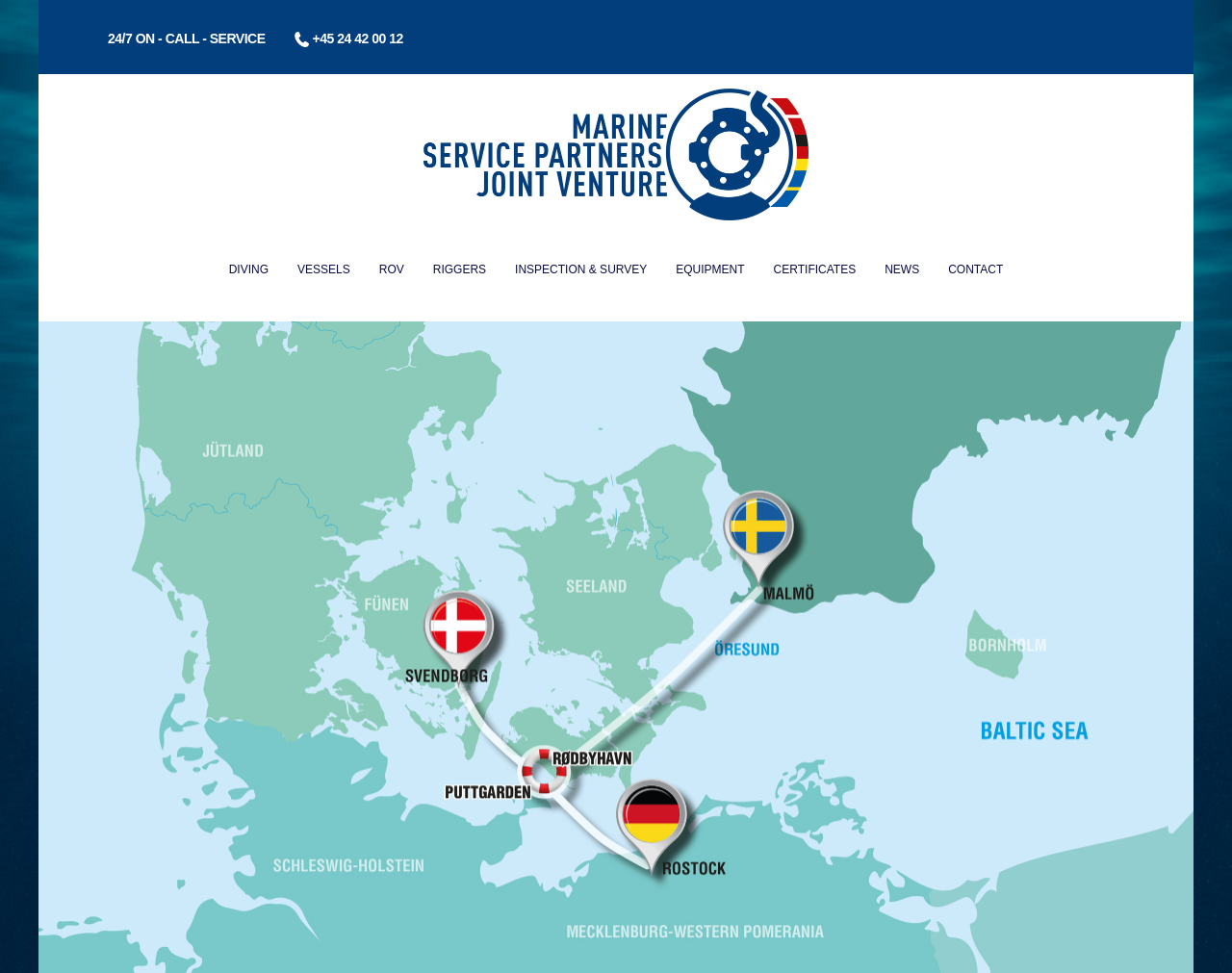Please mark the clickable region by giving the bounding box coordinates needed to complete this instruction: "contact Marine Service Partners".

[0.758, 0.241, 0.826, 0.33]